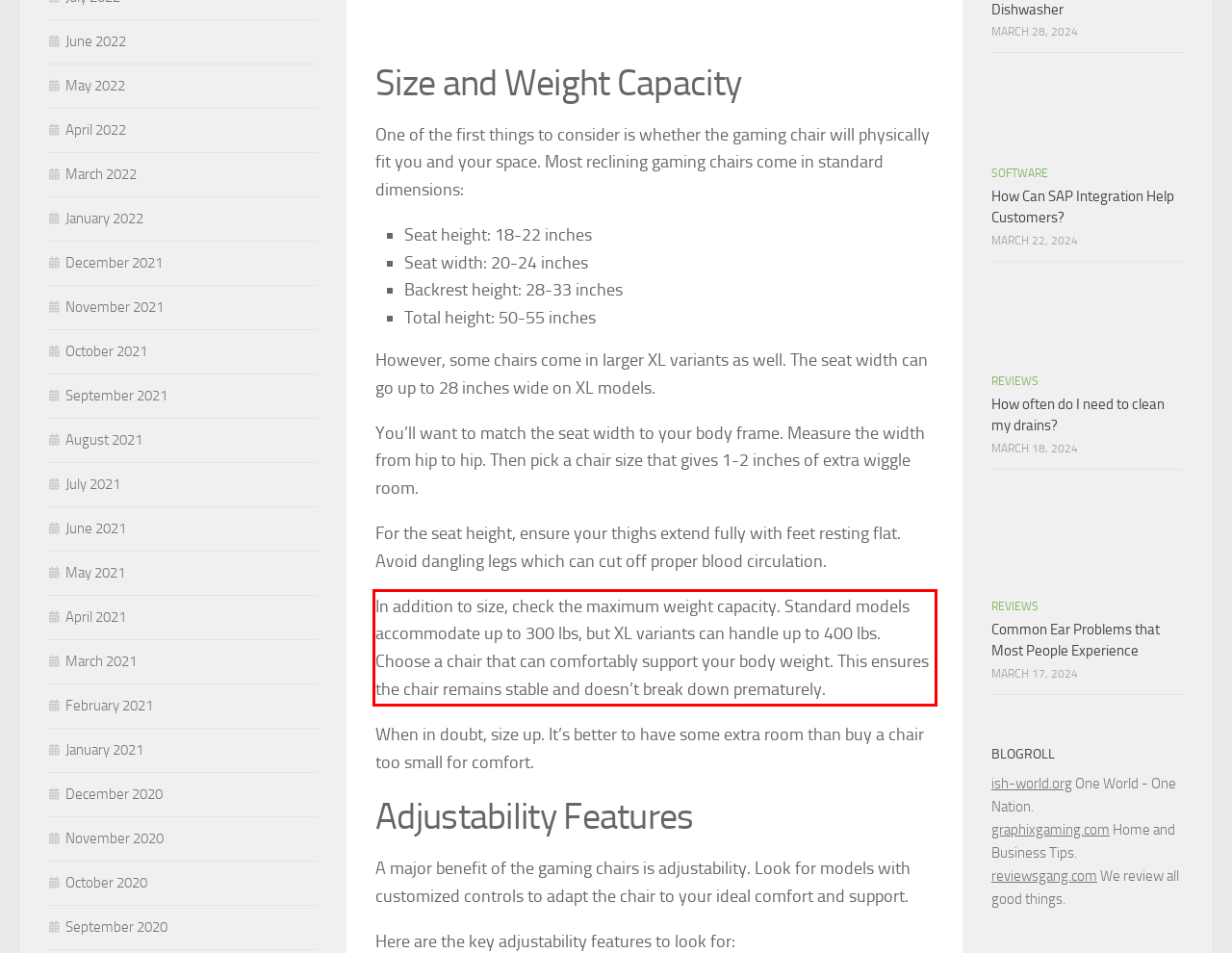Given a webpage screenshot, identify the text inside the red bounding box using OCR and extract it.

In addition to size, check the maximum weight capacity. Standard models accommodate up to 300 lbs, but XL variants can handle up to 400 lbs. Choose a chair that can comfortably support your body weight. This ensures the chair remains stable and doesn’t break down prematurely.